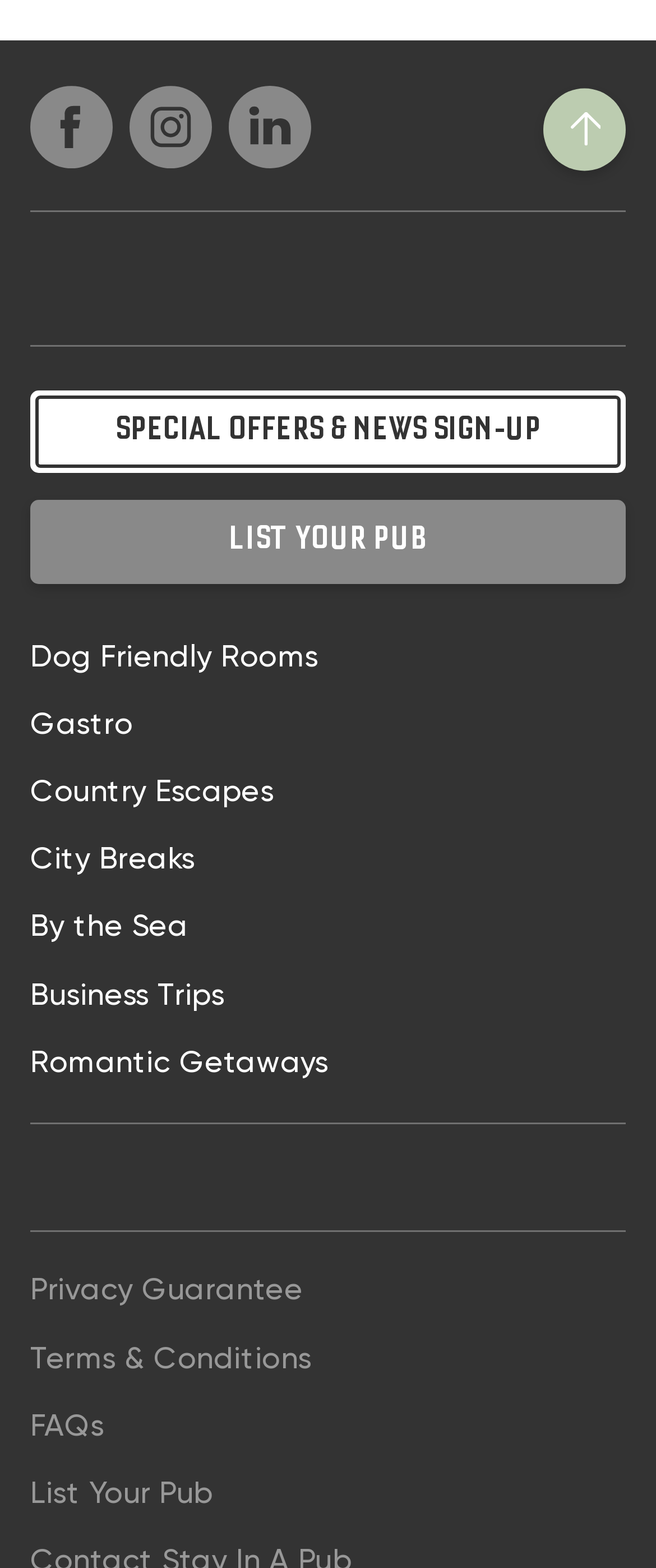Please identify the bounding box coordinates of the region to click in order to complete the task: "Read terms and conditions". The coordinates must be four float numbers between 0 and 1, specified as [left, top, right, bottom].

None